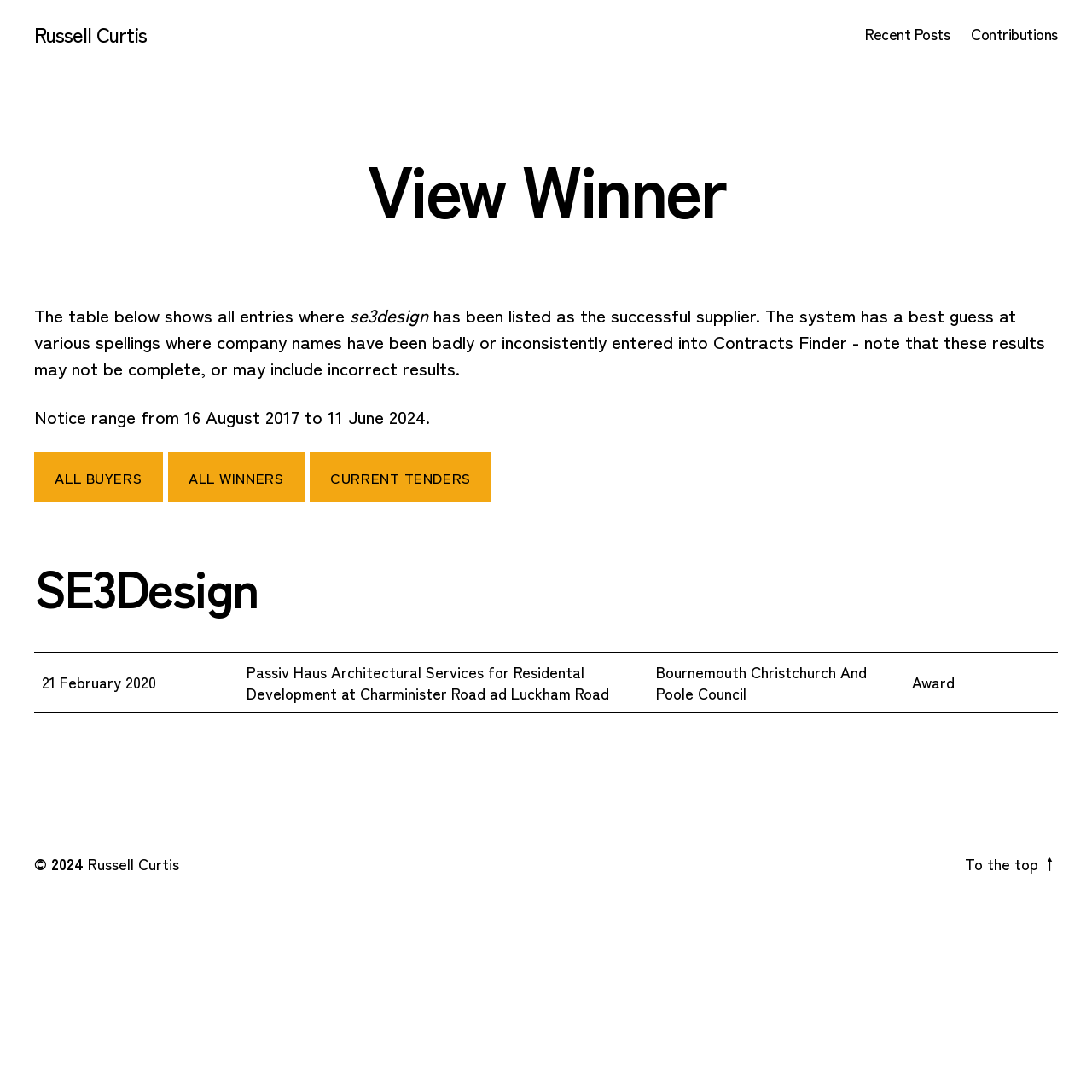Locate the bounding box coordinates of the element that should be clicked to execute the following instruction: "View Russell Curtis's profile".

[0.031, 0.022, 0.134, 0.041]